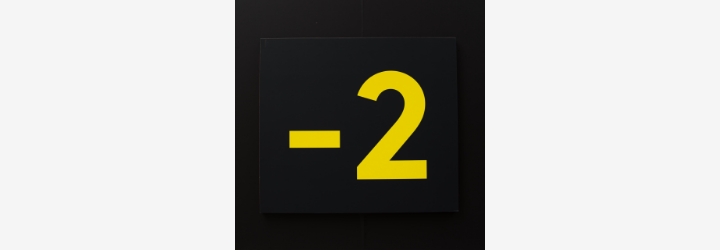What is the font style of the negative sign?
Answer the question with a detailed and thorough explanation.

According to the caption, the design emphasizes the negative sign with a stylized font, which suggests that the font style of the negative sign is stylized.